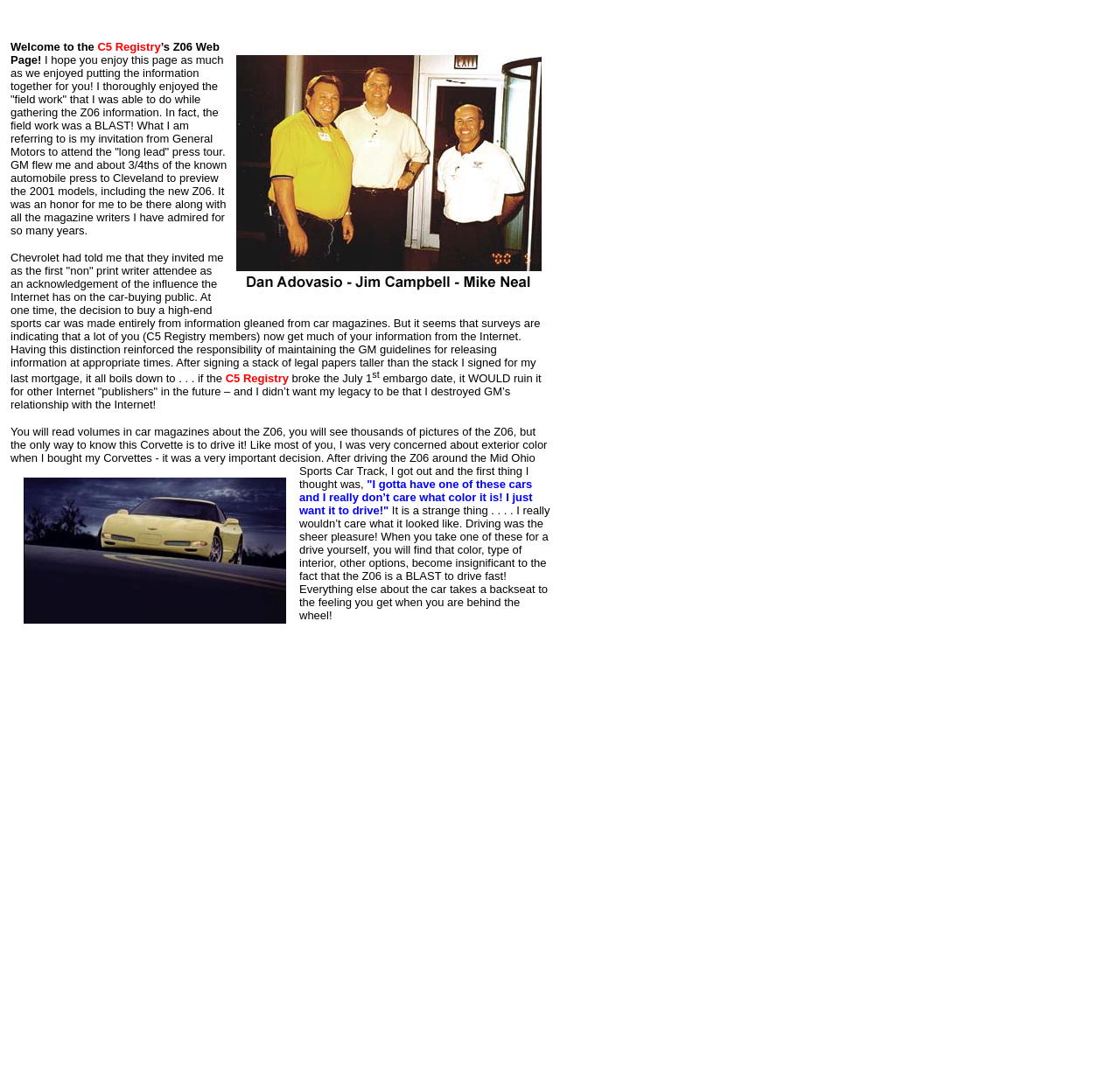What is the author's opinion about the car's color?
Using the image, give a concise answer in the form of a single word or short phrase.

It doesn't matter